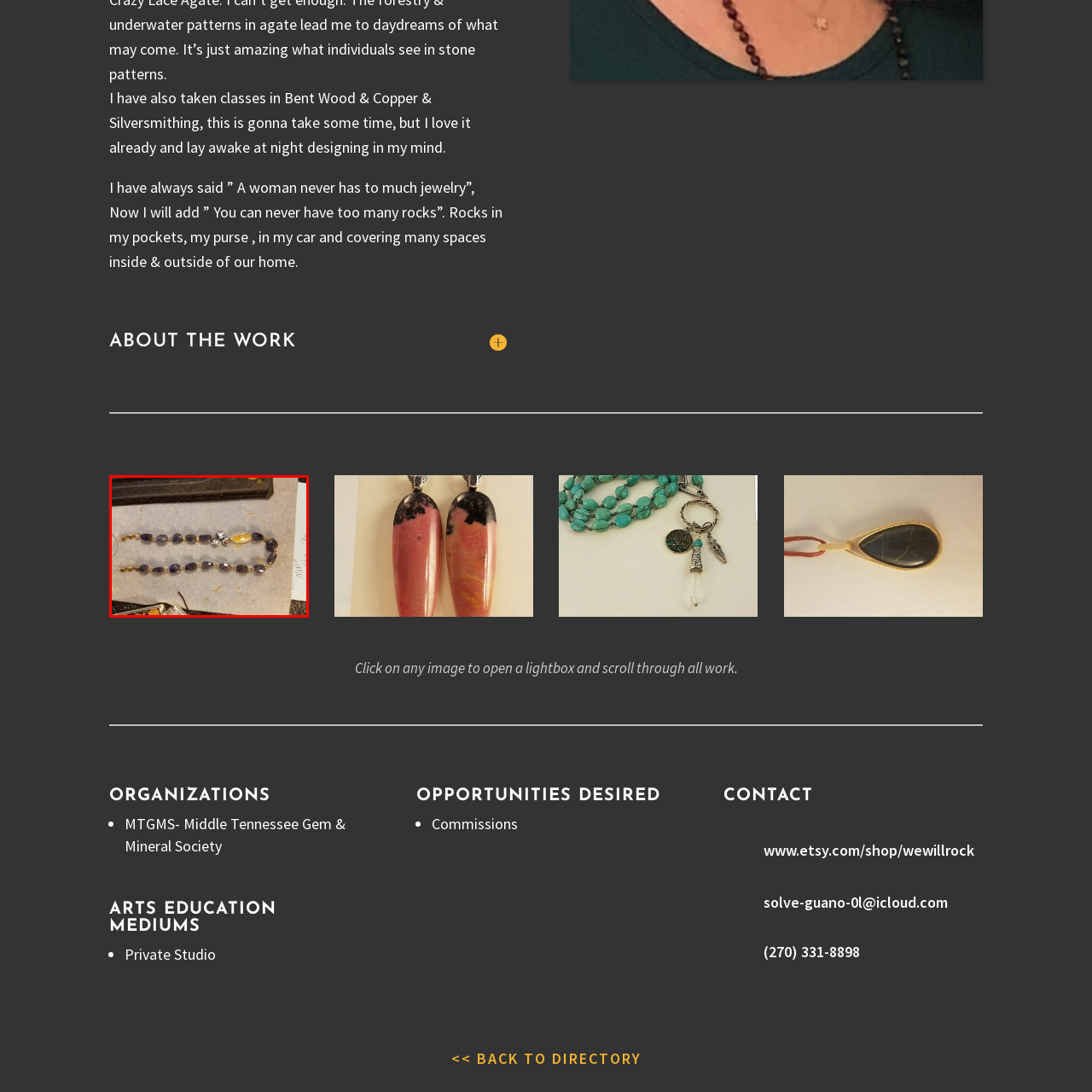What is the color of the smaller accents between the purple beads?
Carefully scrutinize the image inside the red bounding box and generate a comprehensive answer, drawing from the visual content.

According to the caption, the purple beads are elegantly spaced with smaller golden accents, indicating that the accents are golden in color.